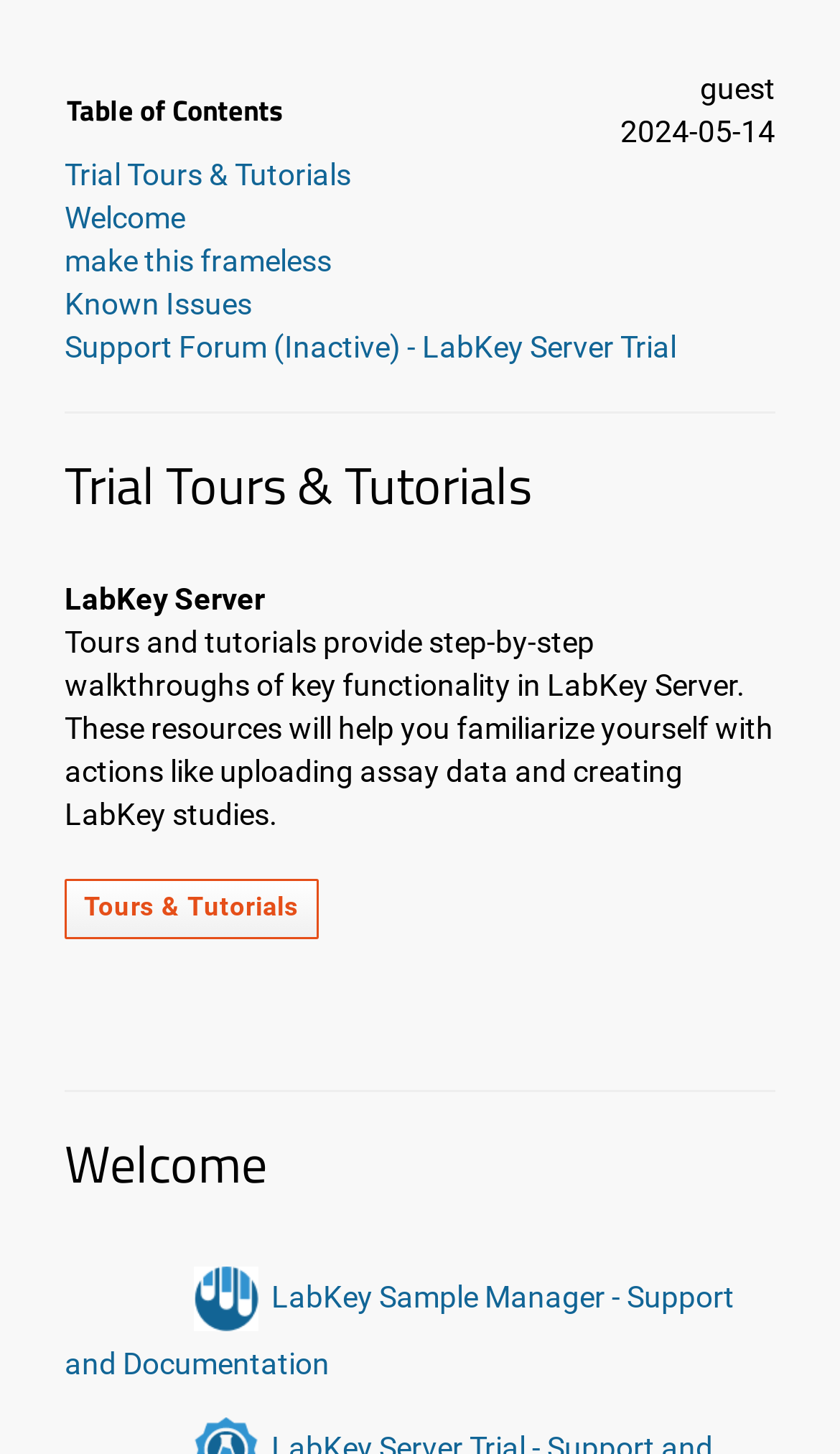How many separators are there in the webpage?
Using the visual information, reply with a single word or short phrase.

2